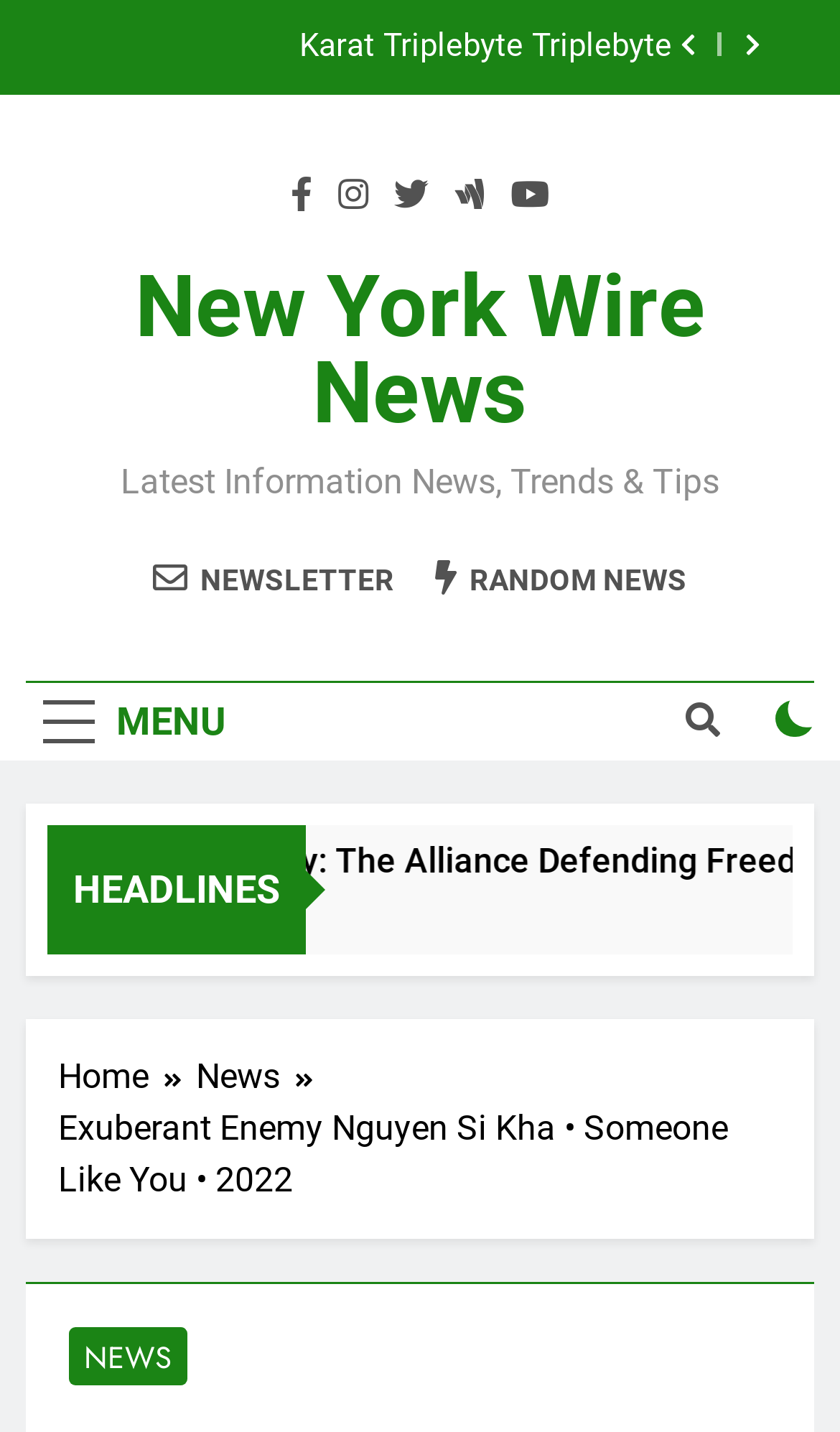Please identify the bounding box coordinates of the element that needs to be clicked to perform the following instruction: "Read the latest news".

[0.069, 0.02, 0.803, 0.047]